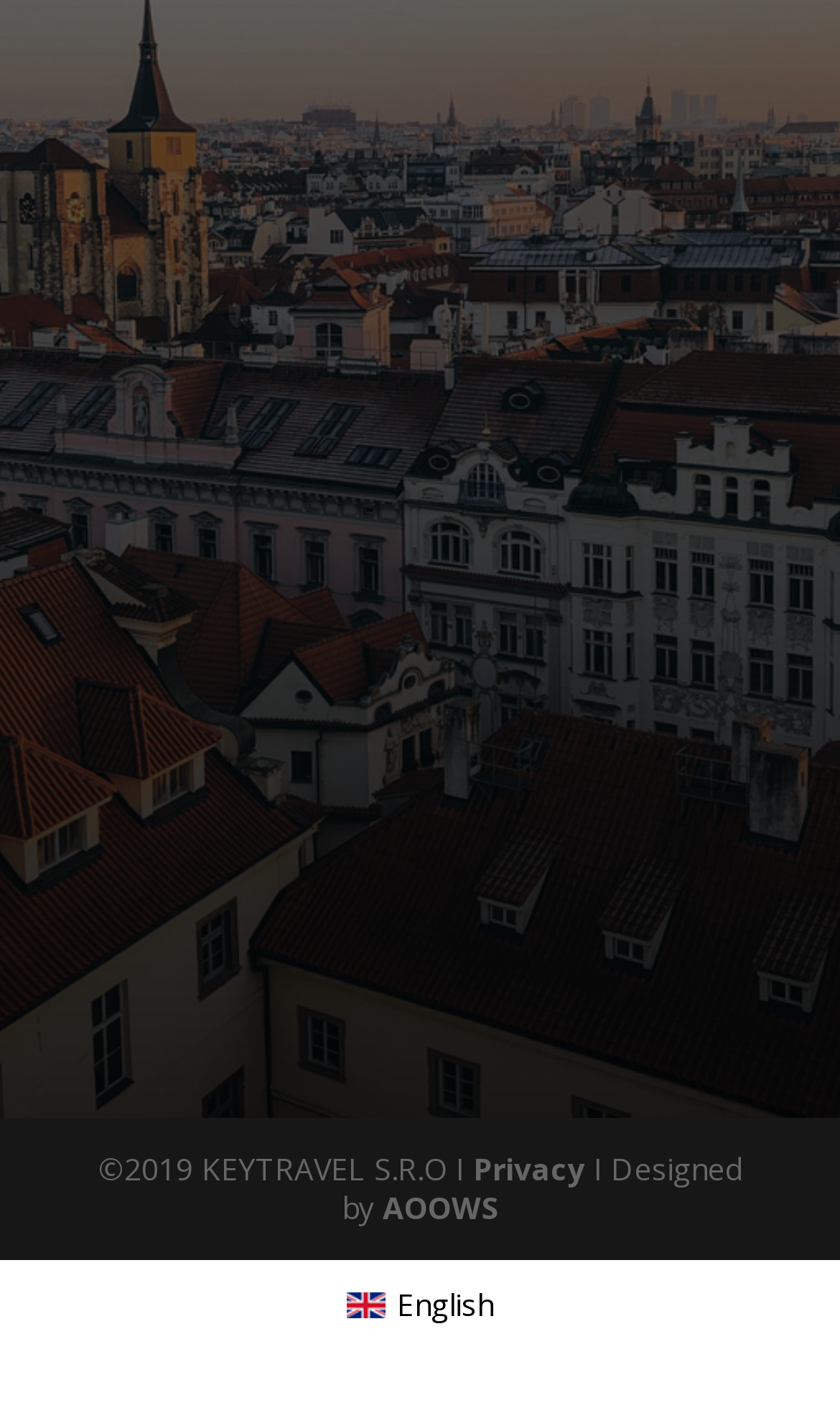What is the address of KeyTravel?
Refer to the image and provide a one-word or short phrase answer.

U Studánky 3, Prague 7